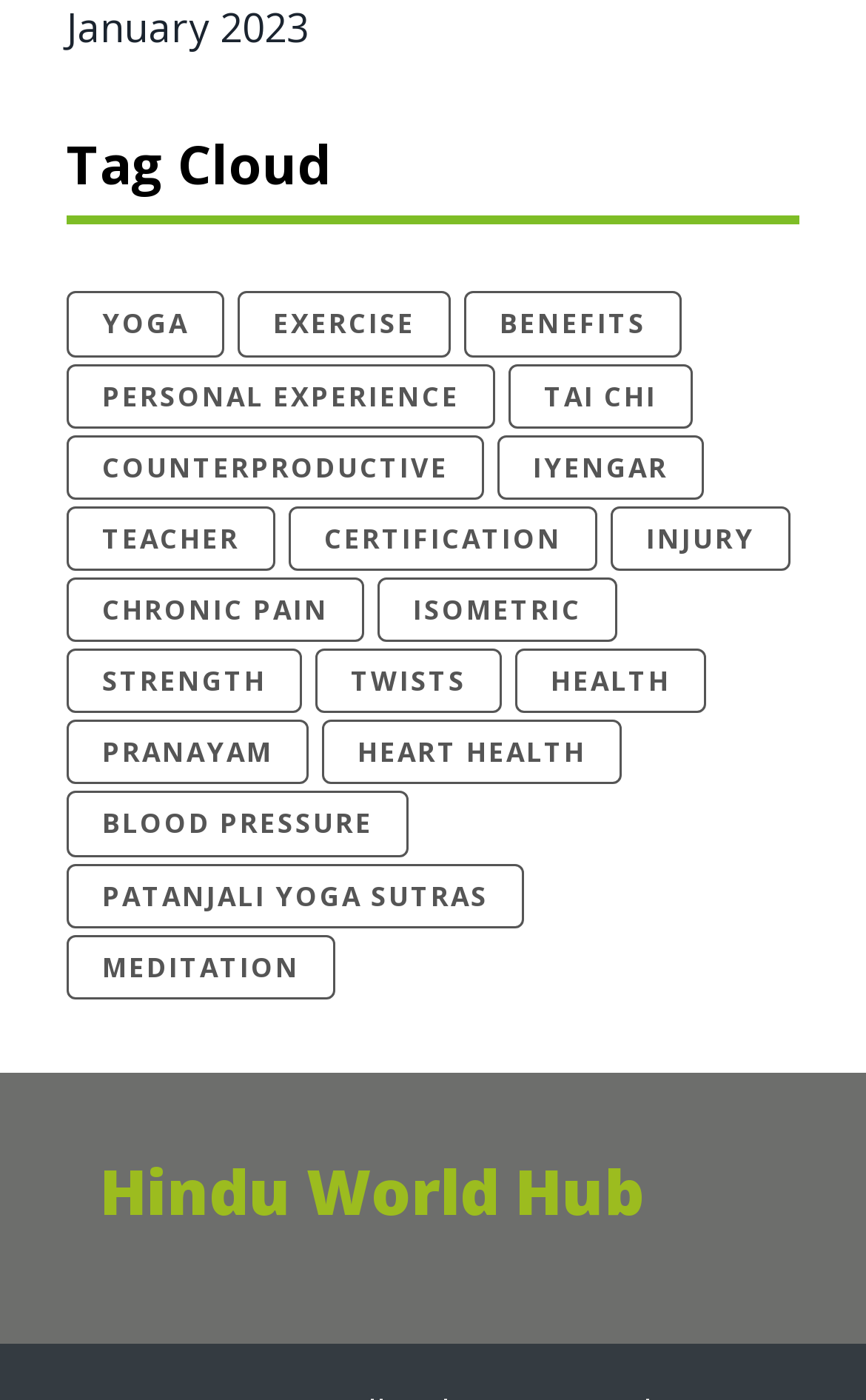Refer to the image and provide an in-depth answer to the question: 
What is the purpose of the link 'Hindu World Hub'?

The link 'Hindu World Hub' is likely to provide information or resources related to Hinduism, which is a religion that is closely associated with yoga. The presence of this link on a webpage about yoga suggests that it may provide additional context or information on the roots of yoga.